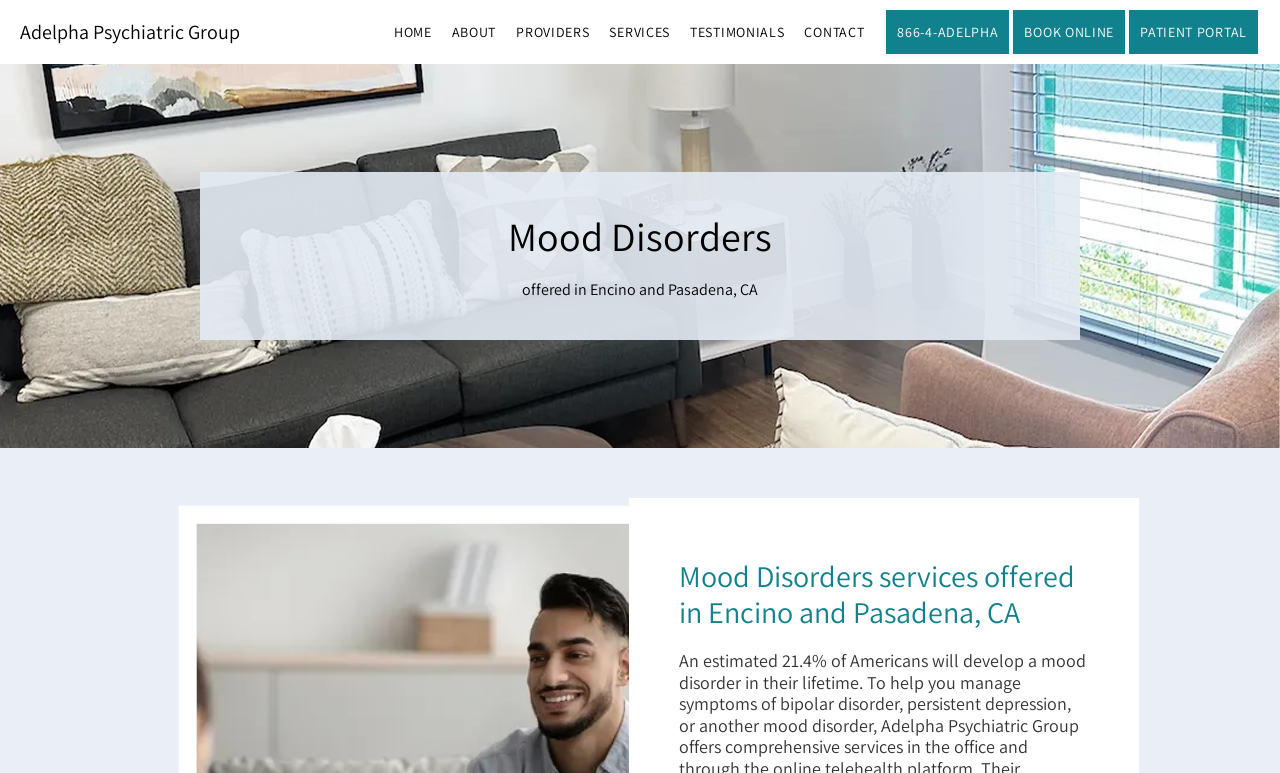Generate a thorough explanation of the webpage's elements.

The webpage is about Adelpha Psychiatric Group, a psychiatric service provider offering Mood Disorders services in Encino and Pasadena, CA. At the top left, there is a link to the group's homepage, followed by a navigation menu with links to "HOME", "ABOUT", "PROVIDERS", "SERVICES", "TESTIMONIALS", and "CONTACT" pages. 

On the top right, there are three links: a phone number "866-4-ADELPHA", "BOOK ONLINE", and "PATIENT PORTAL". 

Below the navigation menu, there is a large image that spans the entire width of the page, likely an image of an office. Above the image, there is a heading that reads "Mood Disorders". 

Below the image, there is a paragraph of text that reads "offered in Encino and Pasadena, CA". Further down, there is another heading that reads "Mood Disorders services offered in Encino and Pasadena, CA".